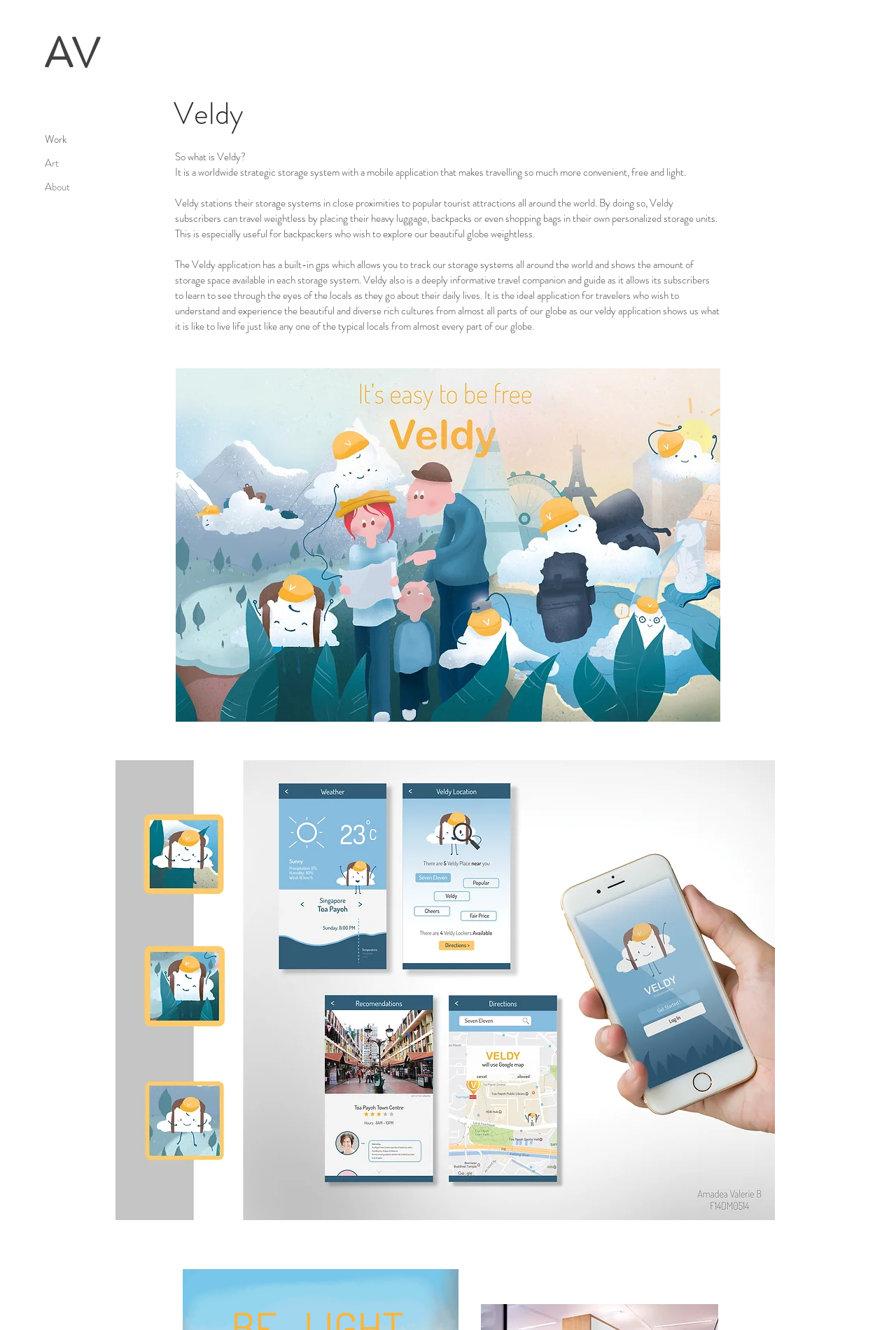Use a single word or phrase to respond to the question:
What is the purpose of Veldy's storage systems?

Store luggage